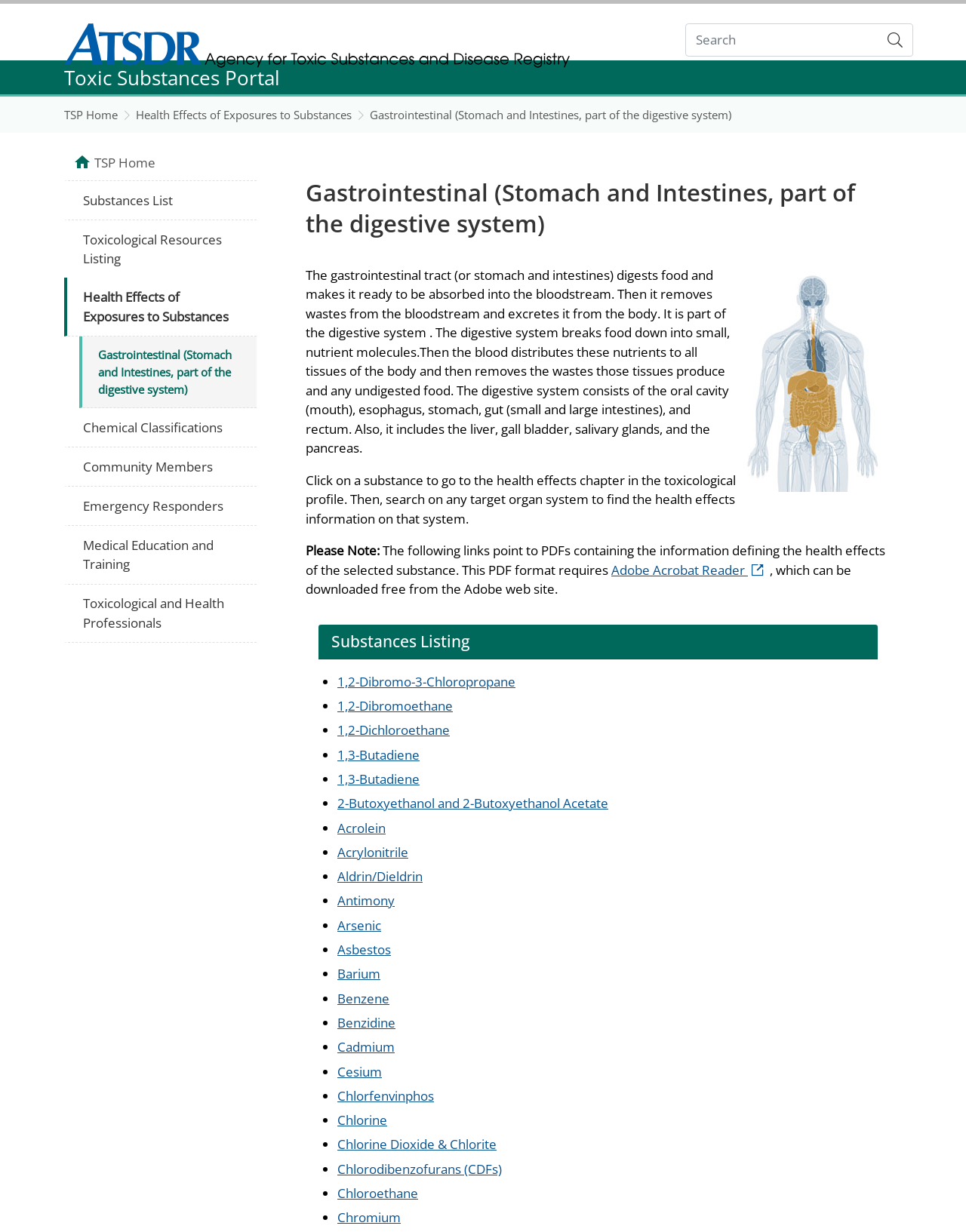What is the format of the health effects information documents?
Based on the image, provide your answer in one word or phrase.

PDF